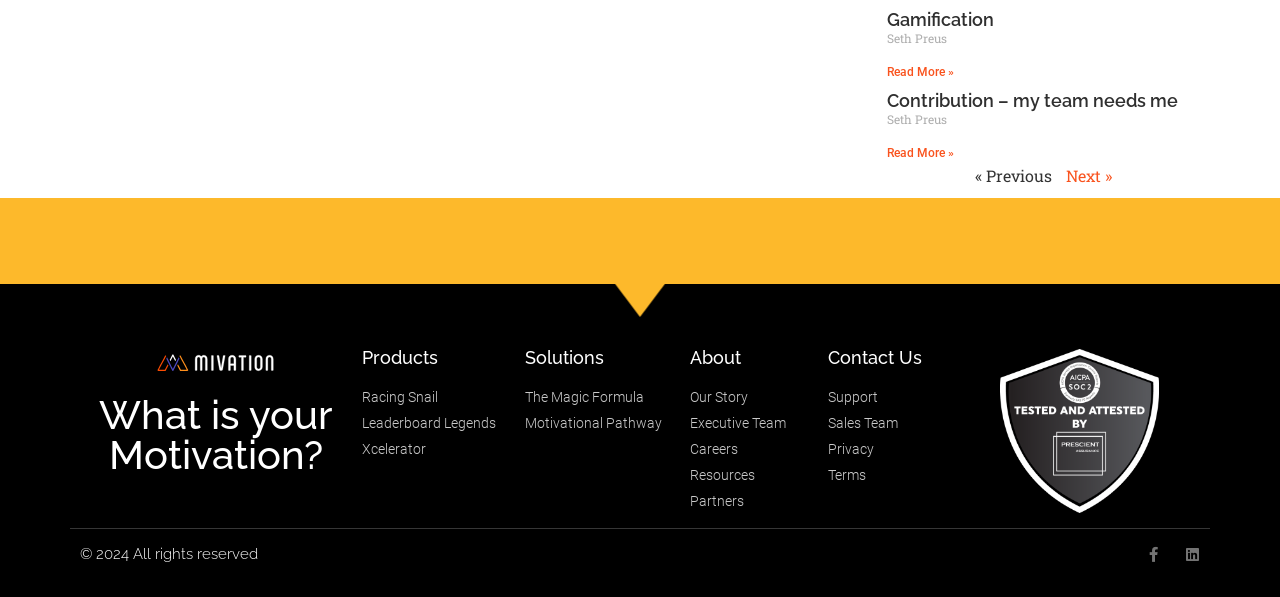Refer to the image and provide a thorough answer to this question:
What is the topic of the first article?

The first article is identified by its heading 'Gamification' which is located at the top of the article section, and it also has a link with the same text.